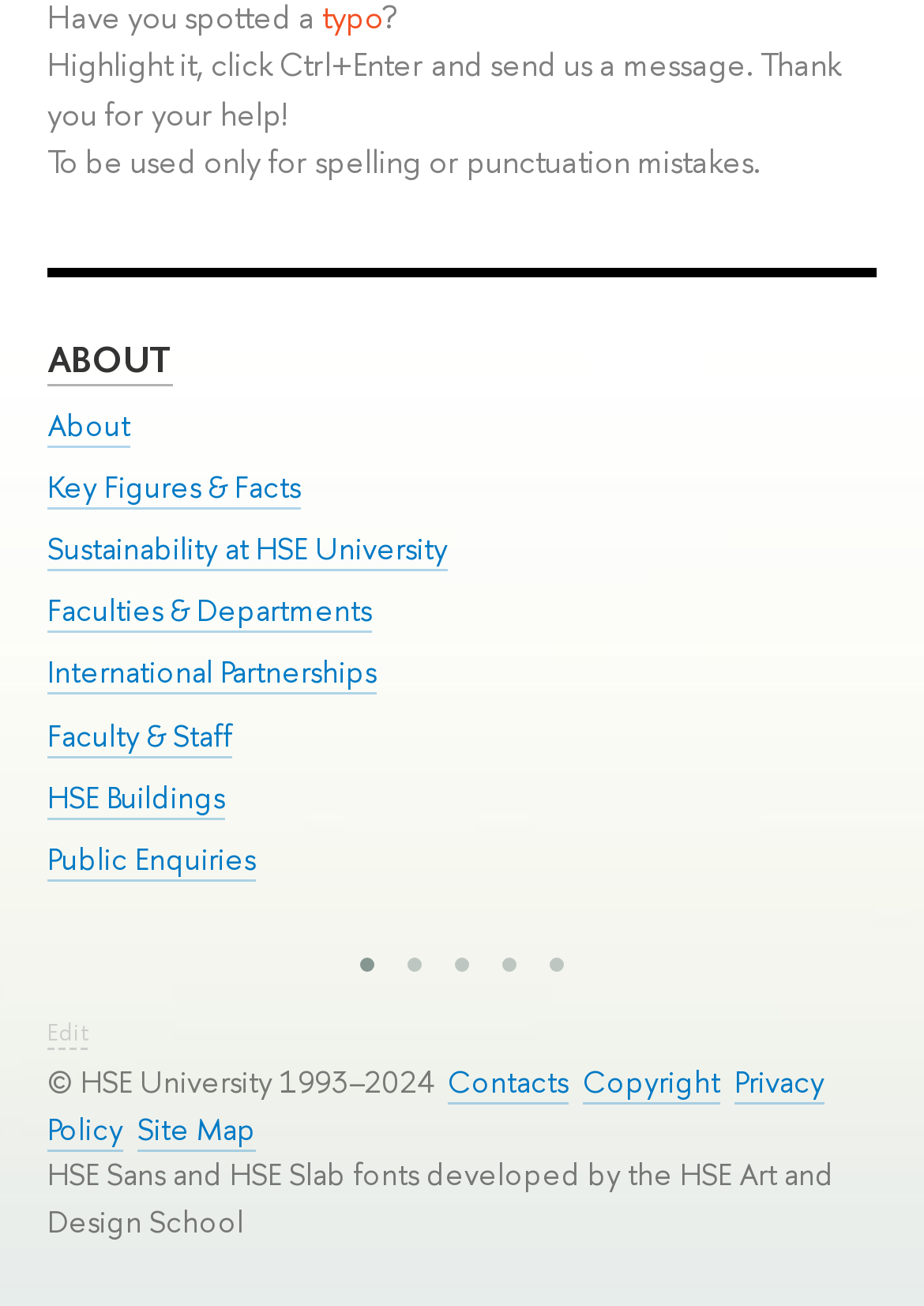Respond to the question with just a single word or phrase: 
What is the name of the fonts developed by the HSE Art and Design School?

HSE Sans and HSE Slab